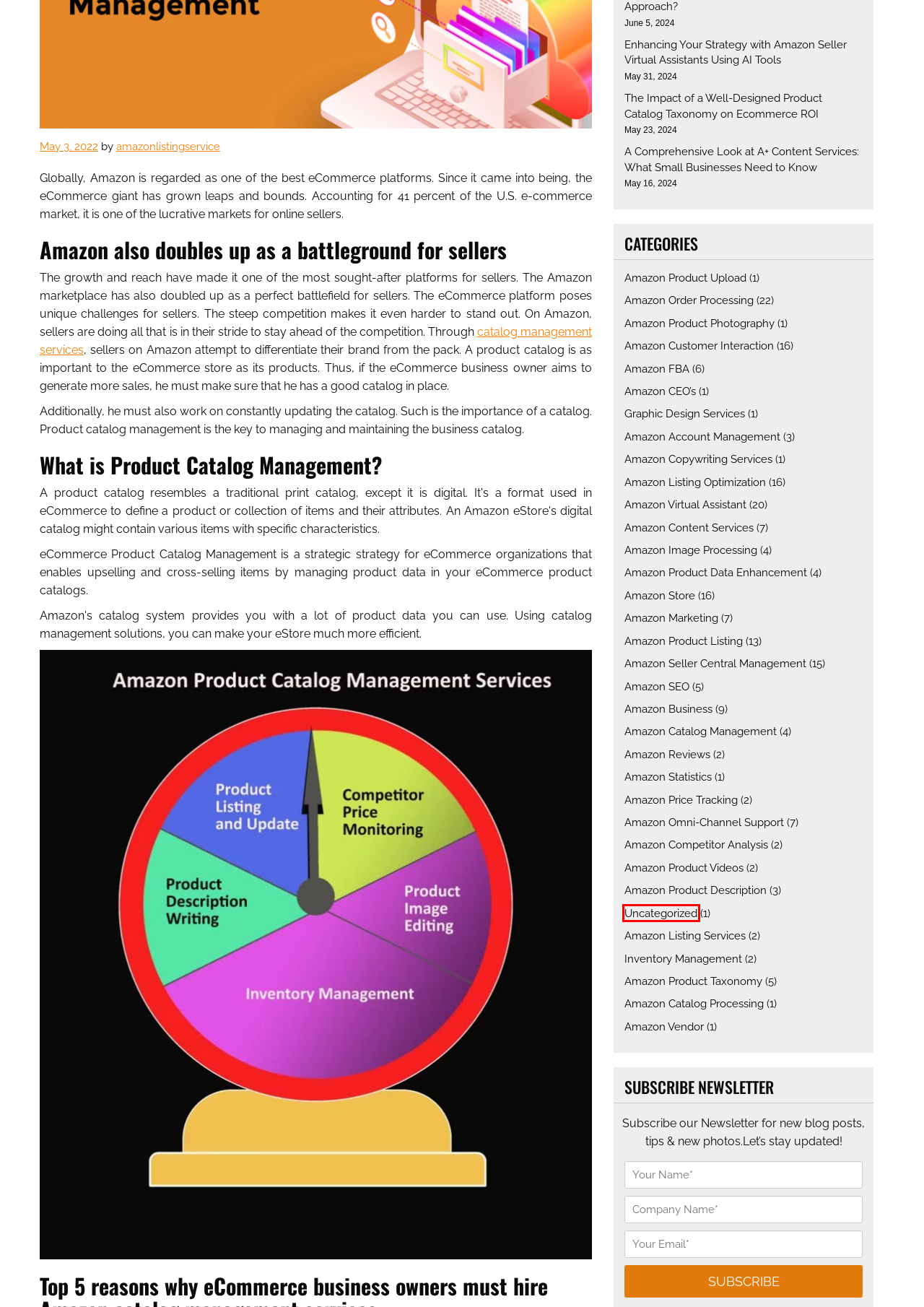You have a screenshot of a webpage with a red bounding box around an element. Select the webpage description that best matches the new webpage after clicking the element within the red bounding box. Here are the descriptions:
A. Amazon Product Taxonomy Archives - Amazon Listing Service
B. Amazon Competitor Analysis Archives - Amazon Listing Service
C. Inventory Management Archives - Amazon Listing Service
D. Uncategorized Archives - Amazon Listing Service
E. Amazon Business Archives - Amazon Listing Service
F. A Comprehensive Look at A+ Content Services
G. Virtual Assistants for Catalog Maintenance | Amazon Catalog Management
H. Amazon Vendor Archives - Amazon Listing Service

D